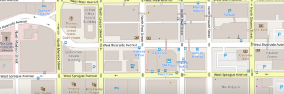Please analyze the image and provide a thorough answer to the question:
What color are the icons marking points of interest?

According to the caption, the points of interest on the map are marked with blue icons, which suggests that the color of these icons is blue.